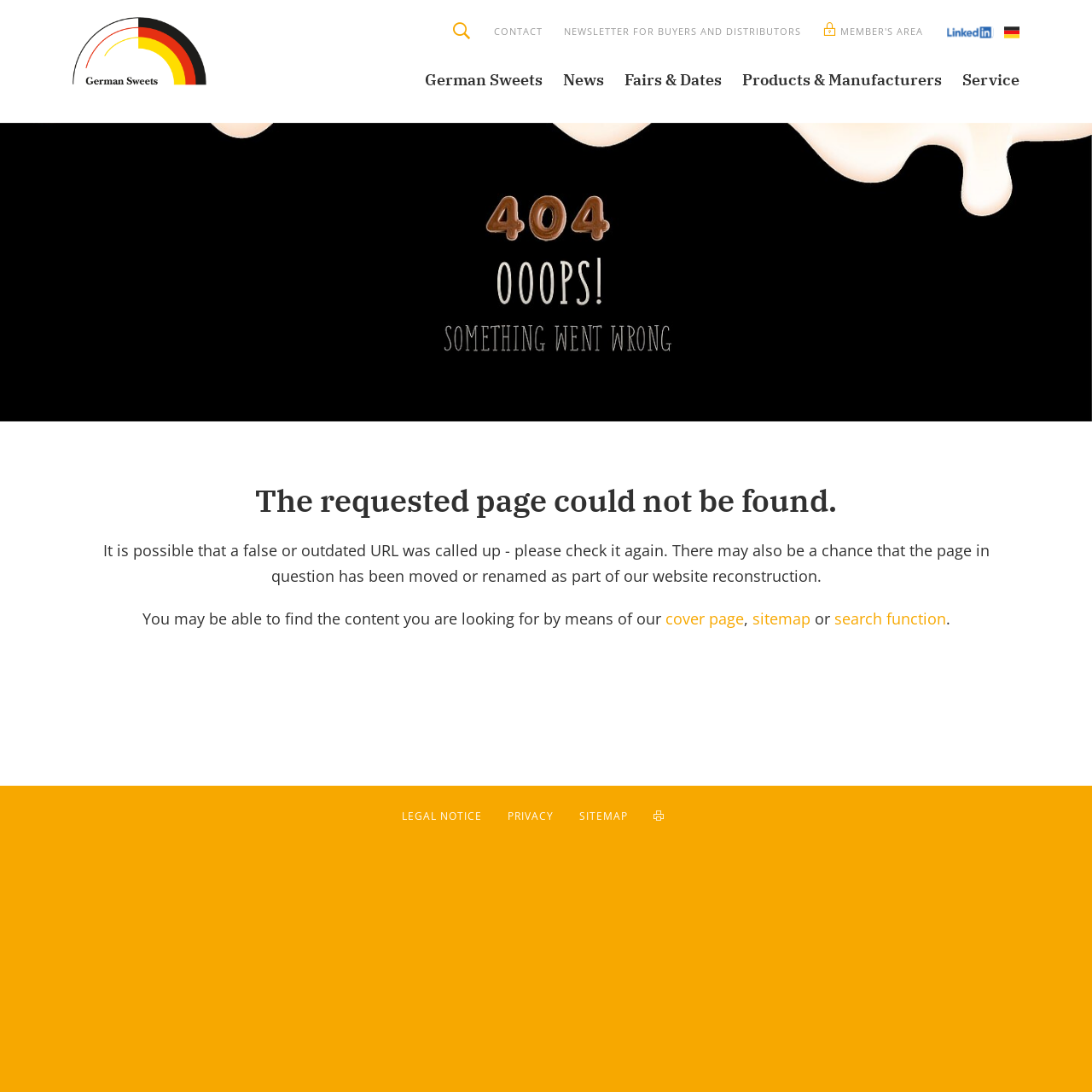Determine the bounding box for the described HTML element: "Sitemap". Ensure the coordinates are four float numbers between 0 and 1 in the format [left, top, right, bottom].

[0.53, 0.74, 0.575, 0.754]